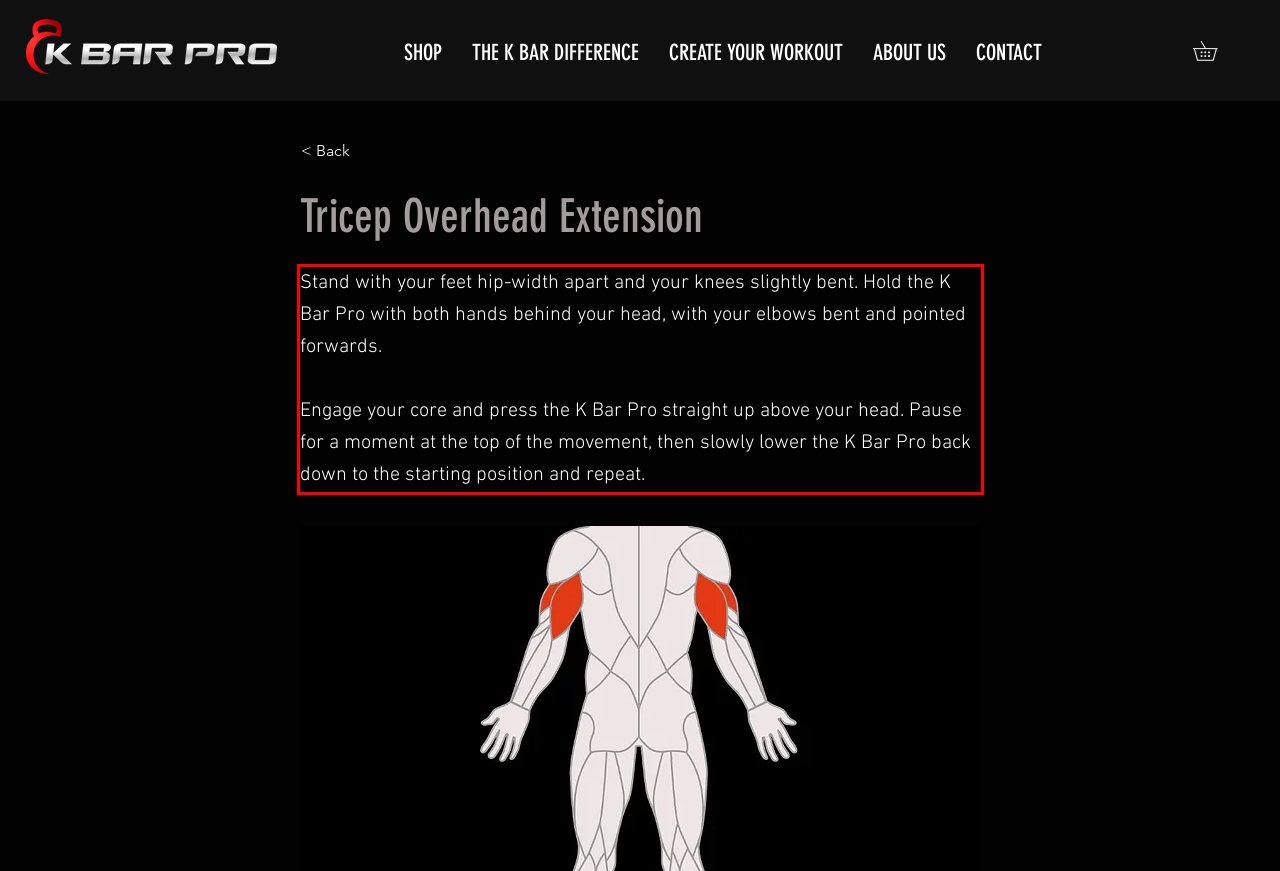Please perform OCR on the text content within the red bounding box that is highlighted in the provided webpage screenshot.

Stand with your feet hip-width apart and your knees slightly bent. Hold the K Bar Pro with both hands behind your head, with your elbows bent and pointed forwards. Engage your core and press the K Bar Pro straight up above your head. Pause for a moment at the top of the movement, then slowly lower the K Bar Pro back down to the starting position and repeat.